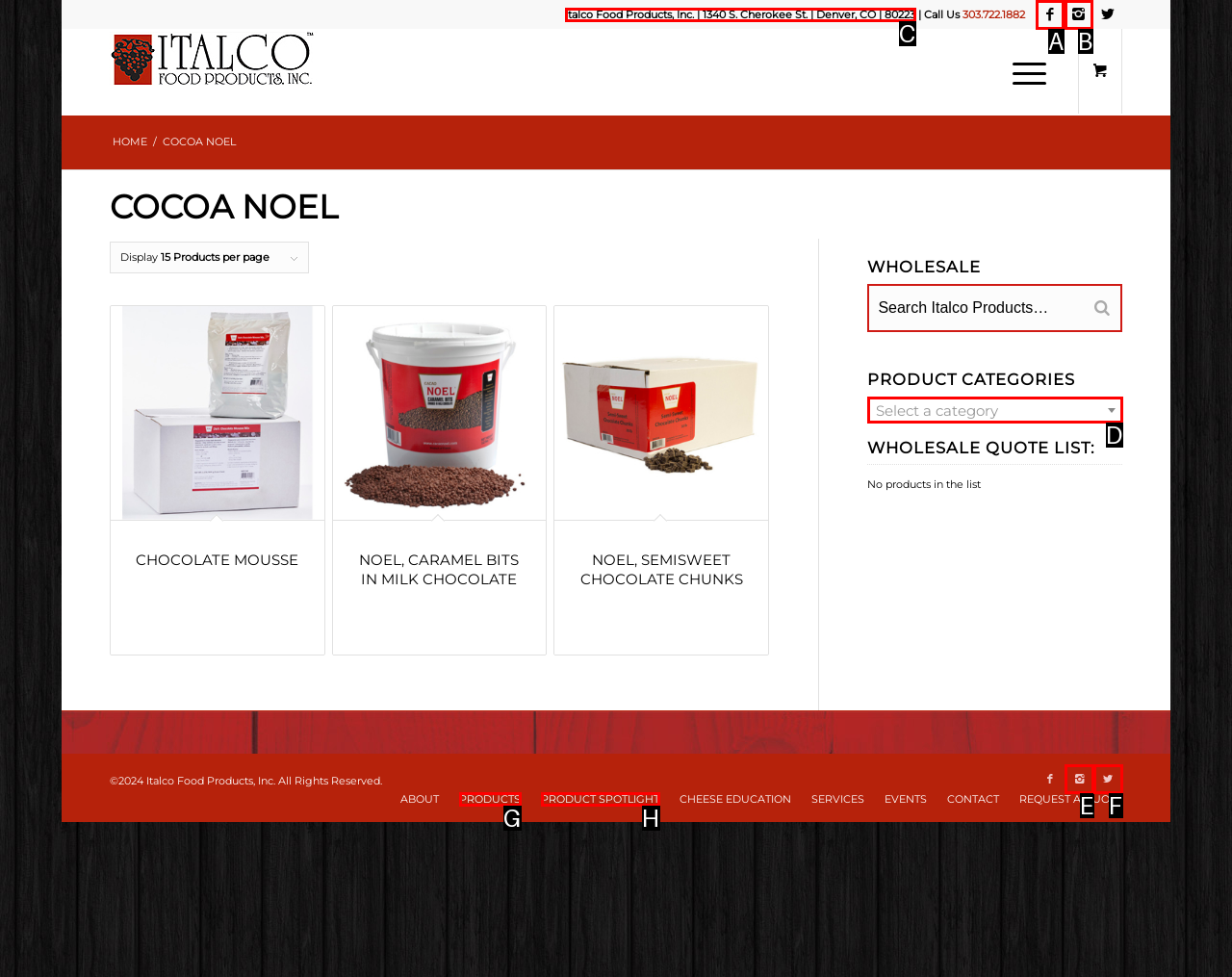For the instruction: Go to the 'Home' page, determine the appropriate UI element to click from the given options. Respond with the letter corresponding to the correct choice.

None